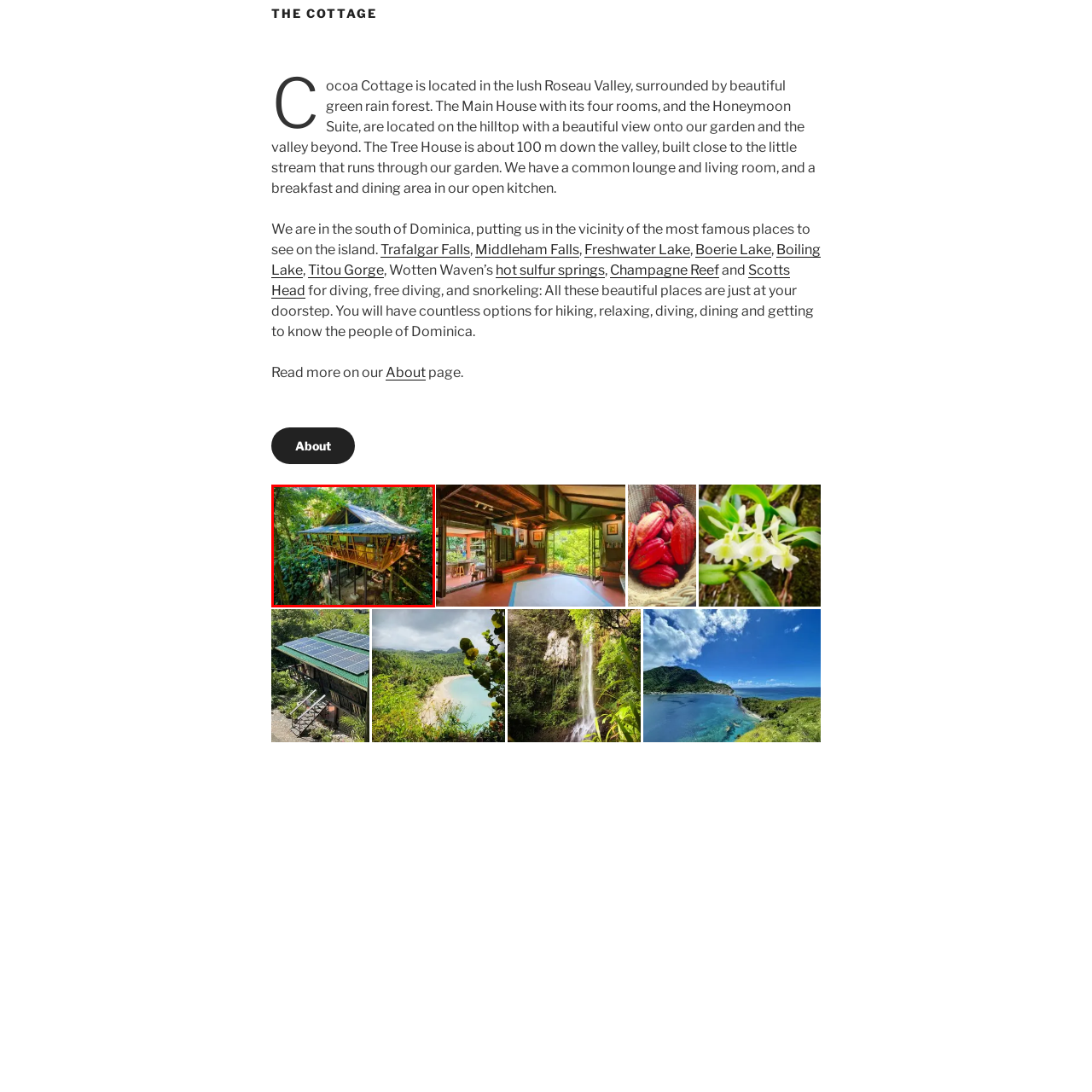Give a comprehensive description of the picture highlighted by the red border.

A stunning view of the Tree House at Cocoa Cottage, nestled within the lush surroundings of the Roseau Valley in Dominica. Elevated on stilts and meticulously designed with wooden architecture, the Tree House offers a unique accommodation experience immersed in nature. Its spacious balcony provides a perfect vantage point to appreciate the vibrant green rainforests that envelop it. This serene retreat is just one of the enchanting offerings of Cocoa Cottage, where guests can enjoy the tranquility of the natural environment while being close to various notable attractions like waterfalls and scenic hiking trails.